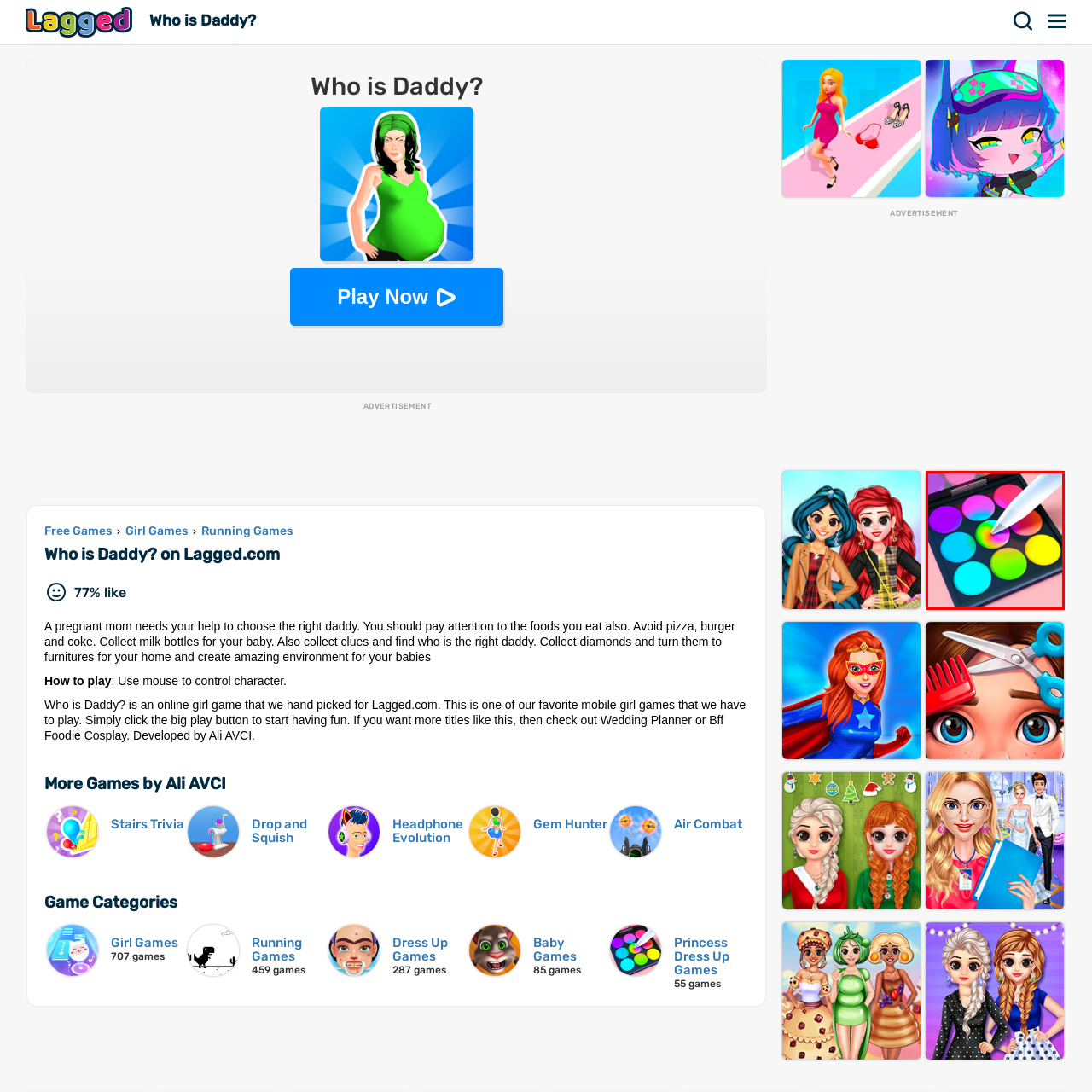Concentrate on the image section marked by the red rectangle and answer the following question comprehensively, using details from the image: What is the name of the online game represented in the image?

The image likely represents the 'Makeup Kit Online Game', where players can explore their makeup artistry skills, experiment with colors, and create unique looks in a playful online setting, as described in the caption.